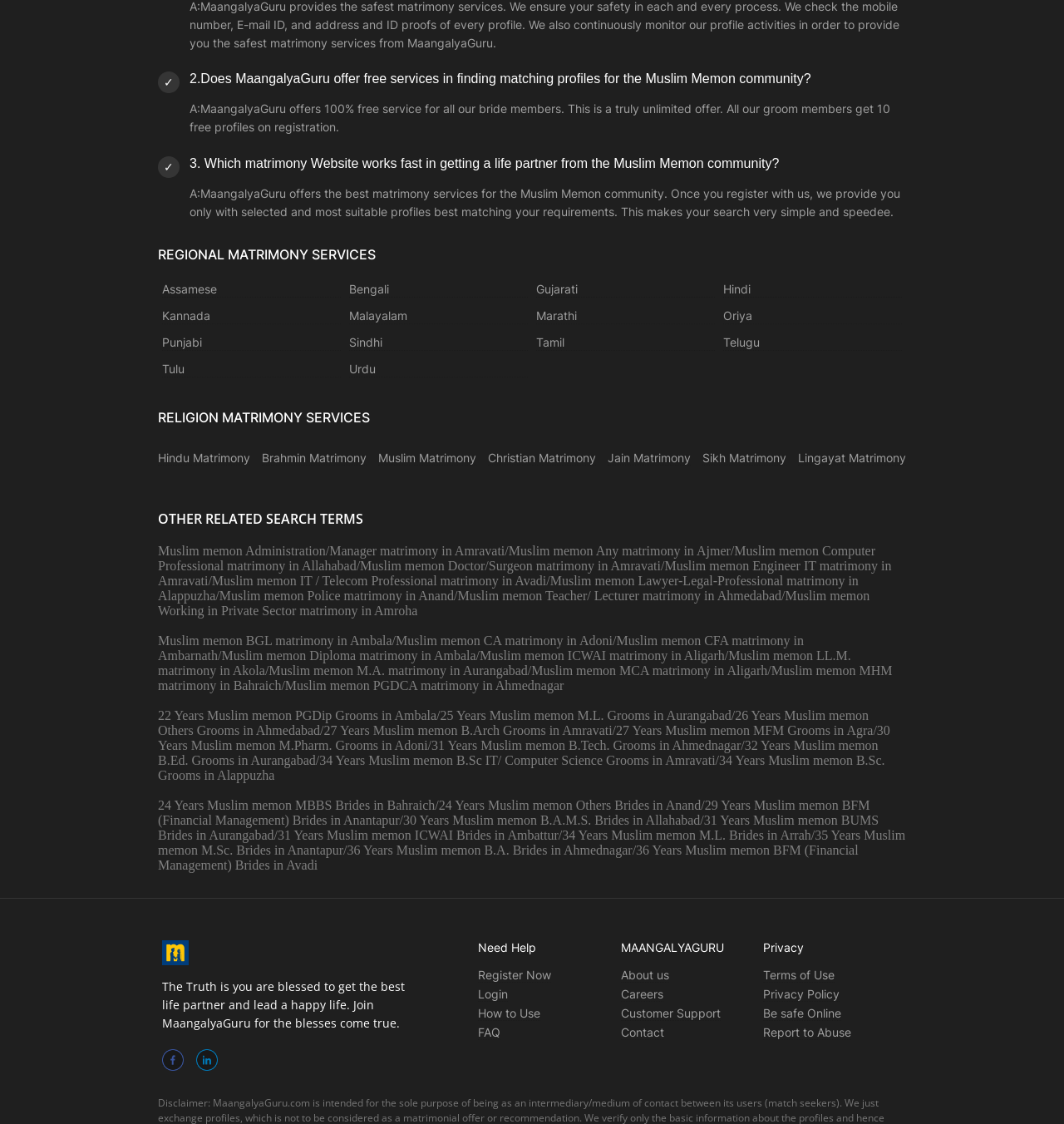Using the information in the image, give a detailed answer to the following question: How many regional matrimony services are listed?

The regional matrimony services are listed under the heading 'REGIONAL MATRIMONY SERVICES'. There are 13 links listed, each representing a different regional service, such as Assamese, Kannada, Punjabi, and so on.